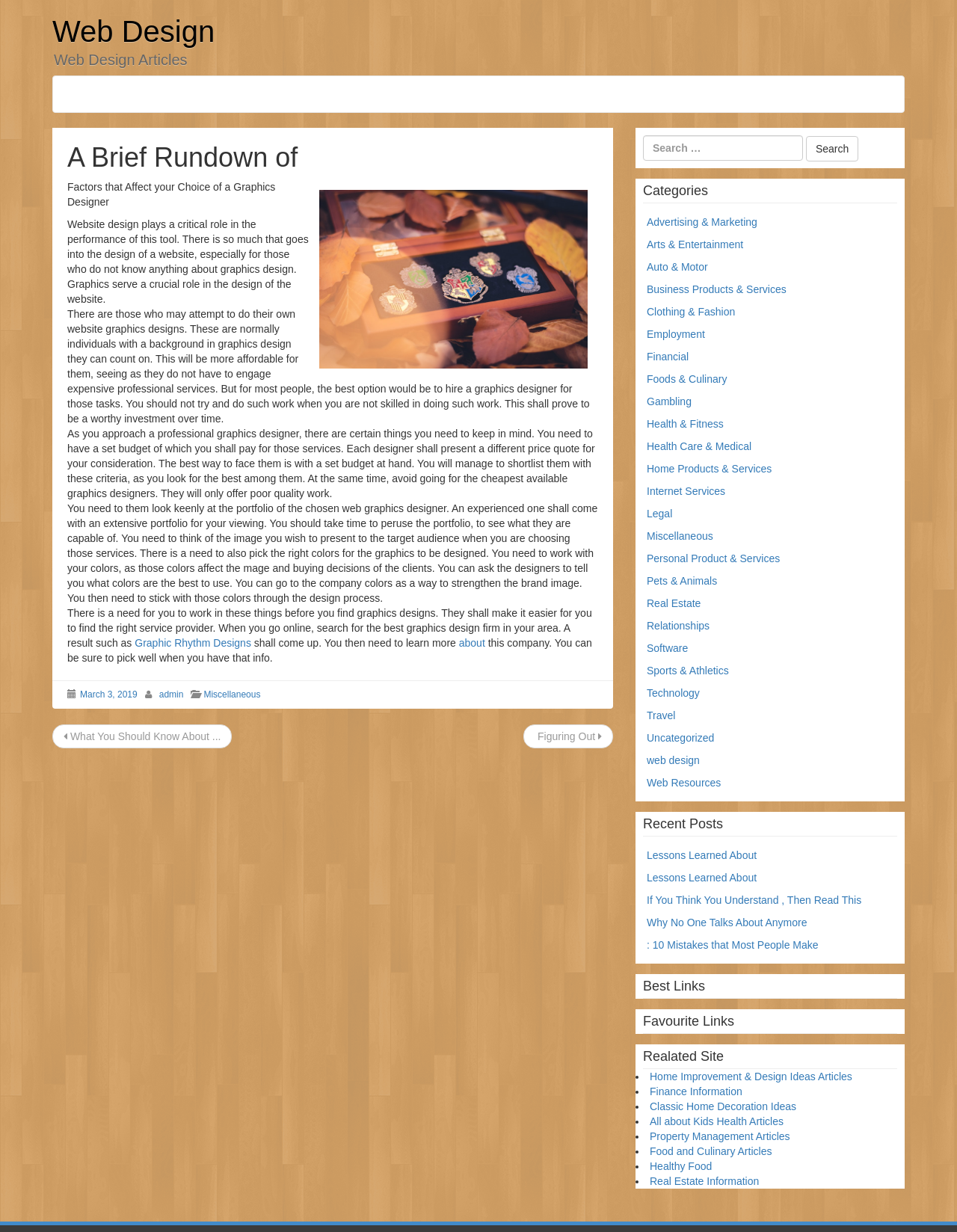What is the category of the link 'Graphic Rhythm Designs'?
Please give a detailed and elaborate answer to the question.

The link 'Graphic Rhythm Designs' is mentioned in the article as an example of a graphics design firm. The category of this link can be determined by looking at the context in which it is mentioned, which is related to web design.